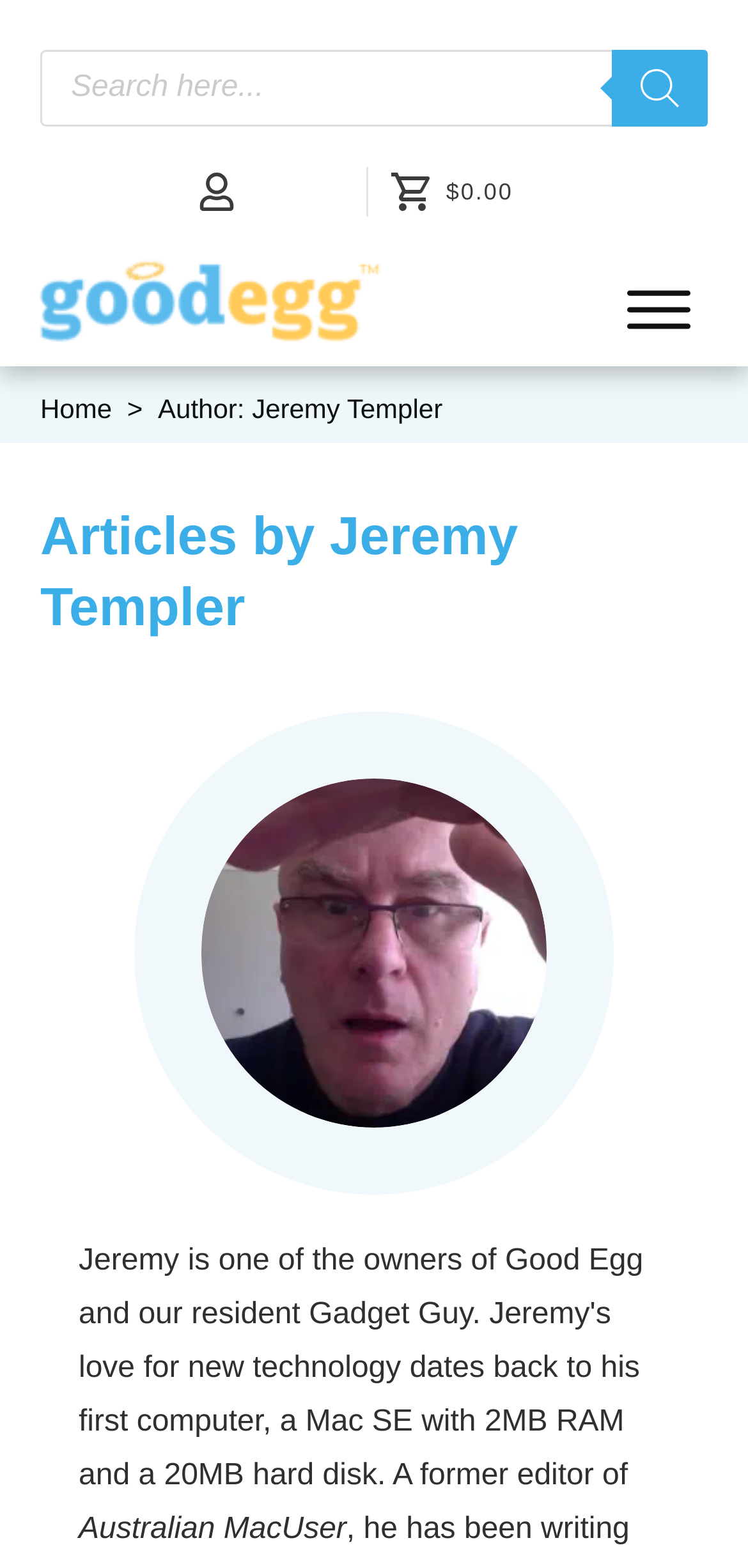Please give a succinct answer to the question in one word or phrase:
What is the category of the articles?

Technology